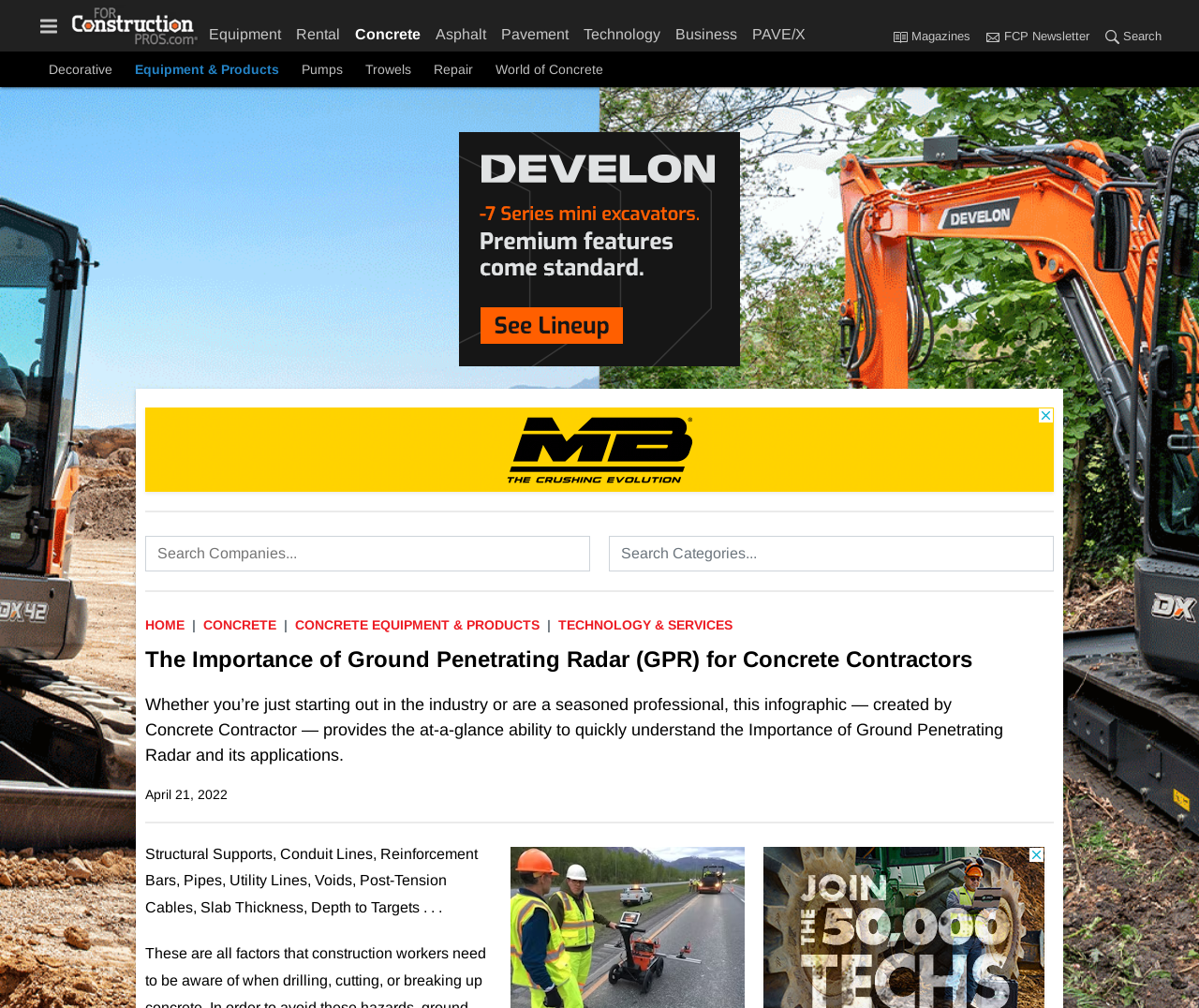Please identify the bounding box coordinates of where to click in order to follow the instruction: "Click on the 'Equipment' link".

[0.174, 0.015, 0.241, 0.046]